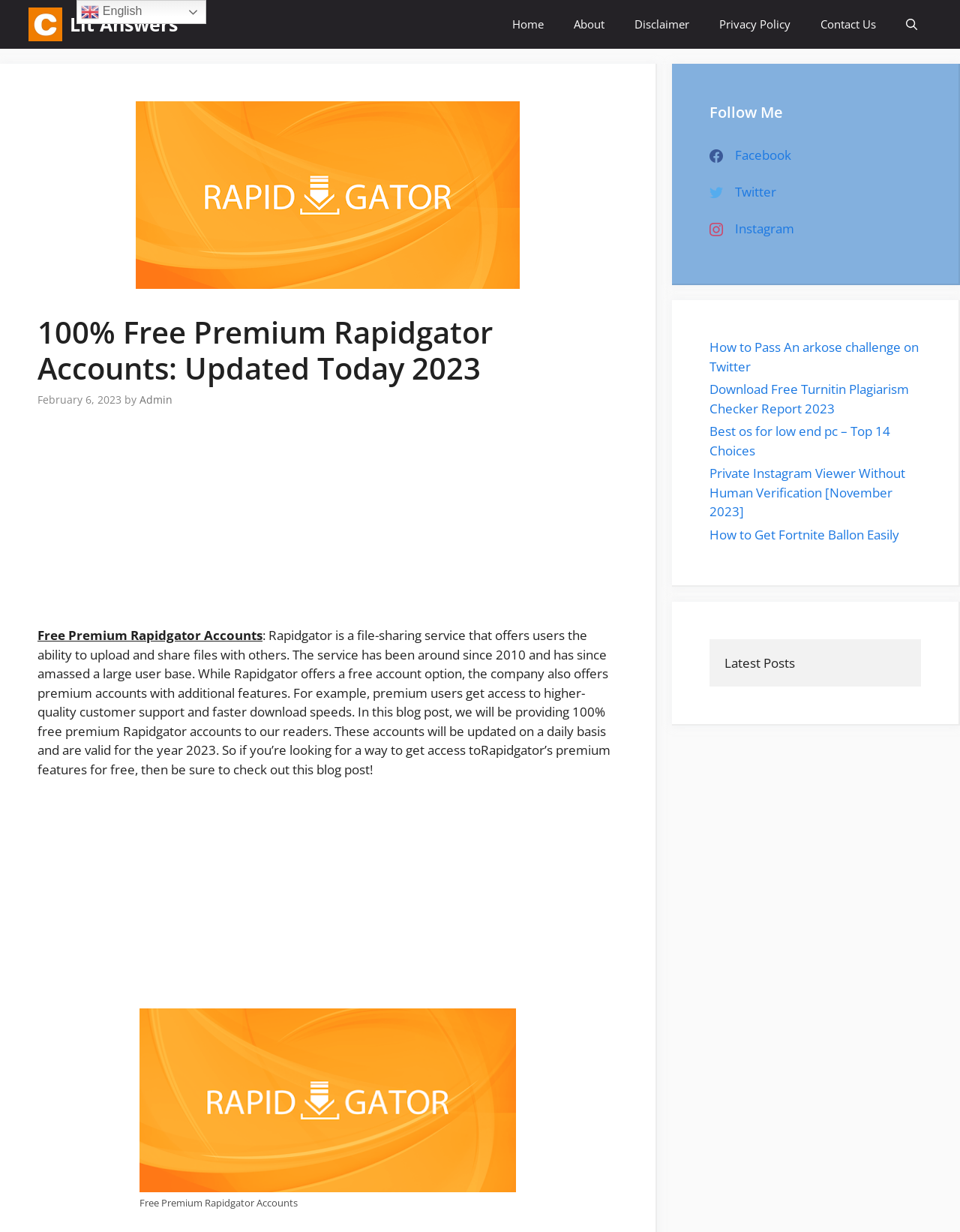Show the bounding box coordinates of the region that should be clicked to follow the instruction: "Visit the 'Admin' profile."

[0.145, 0.319, 0.18, 0.33]